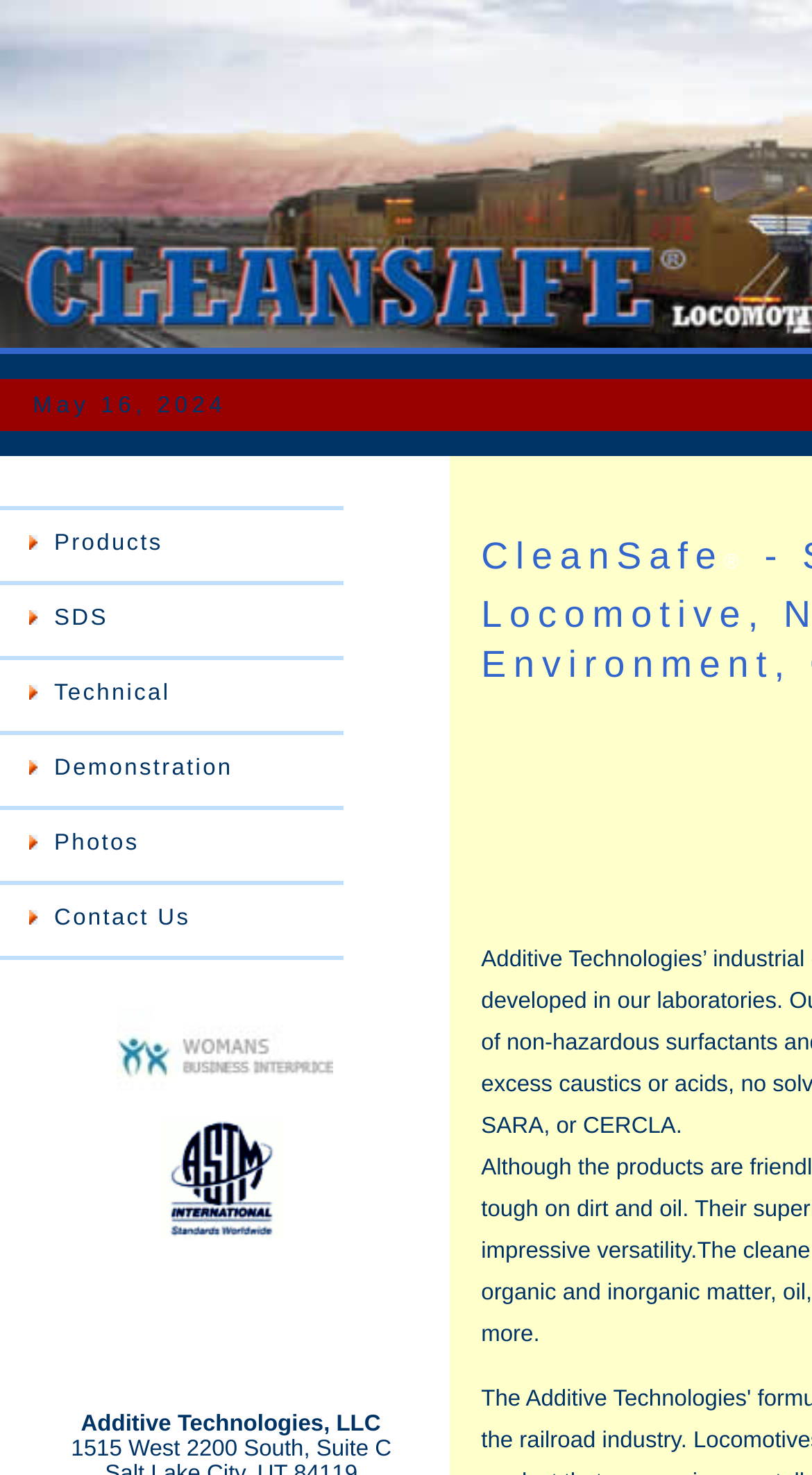Using the element description: "Technical", determine the bounding box coordinates. The coordinates should be in the format [left, top, right, bottom], with values between 0 and 1.

[0.0, 0.448, 0.423, 0.496]